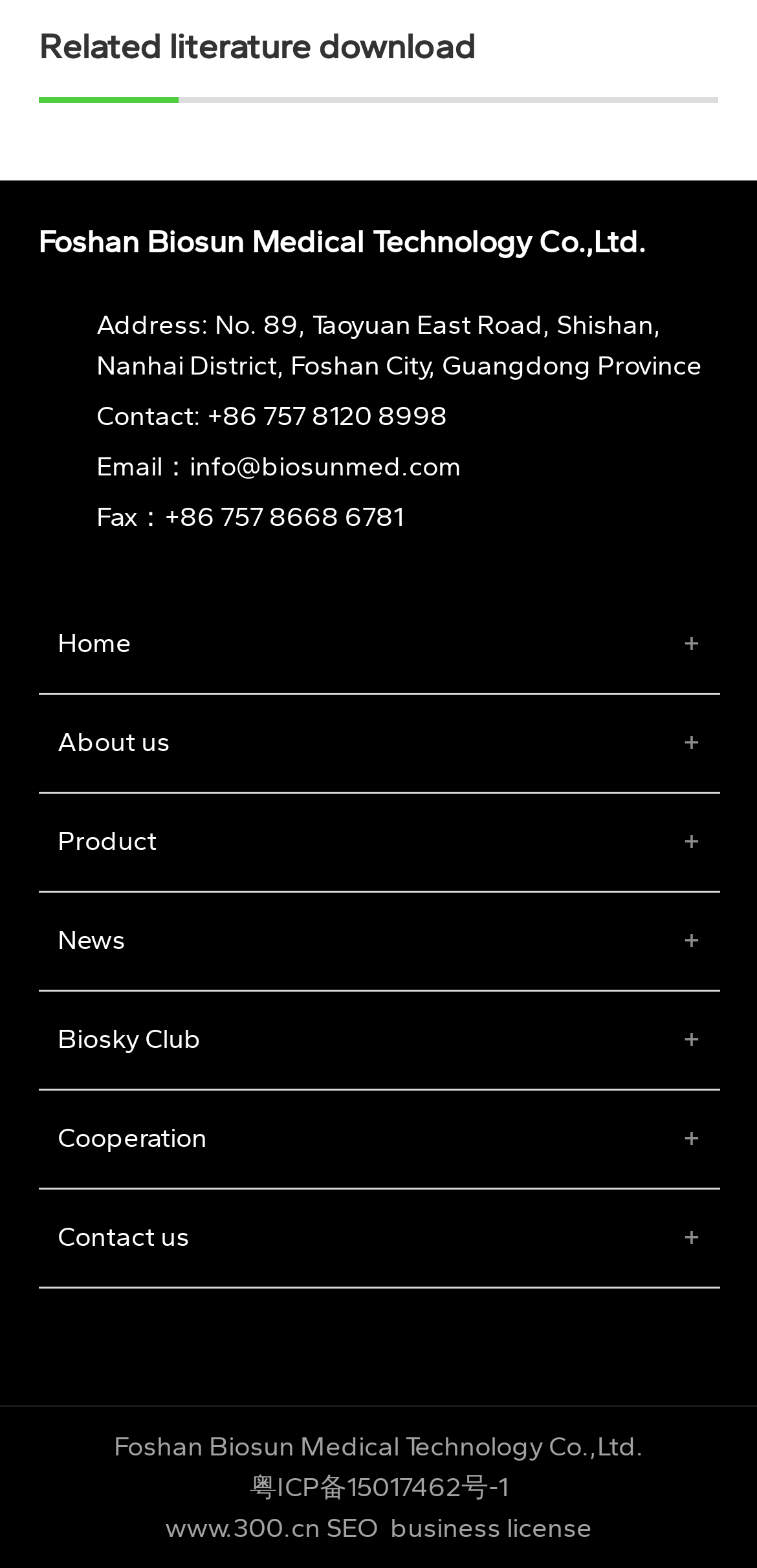Can you specify the bounding box coordinates of the area that needs to be clicked to fulfill the following instruction: "Contact the company"?

[0.273, 0.255, 0.591, 0.276]